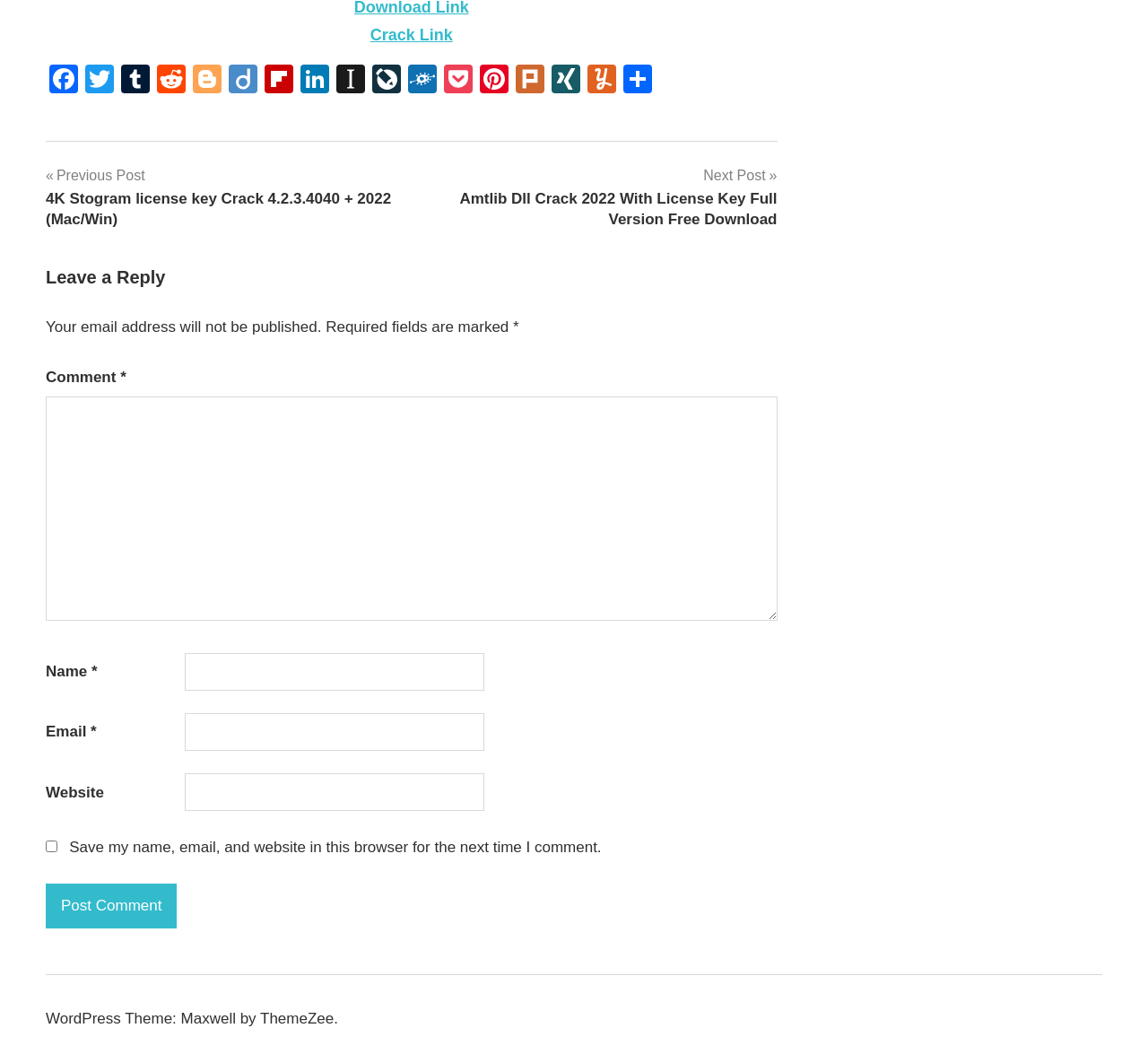What is required to leave a comment?
Please respond to the question thoroughly and include all relevant details.

The comment section at the bottom of the webpage requires users to fill in their name, email, and comment. The asterisk symbol next to each field indicates that they are required fields.